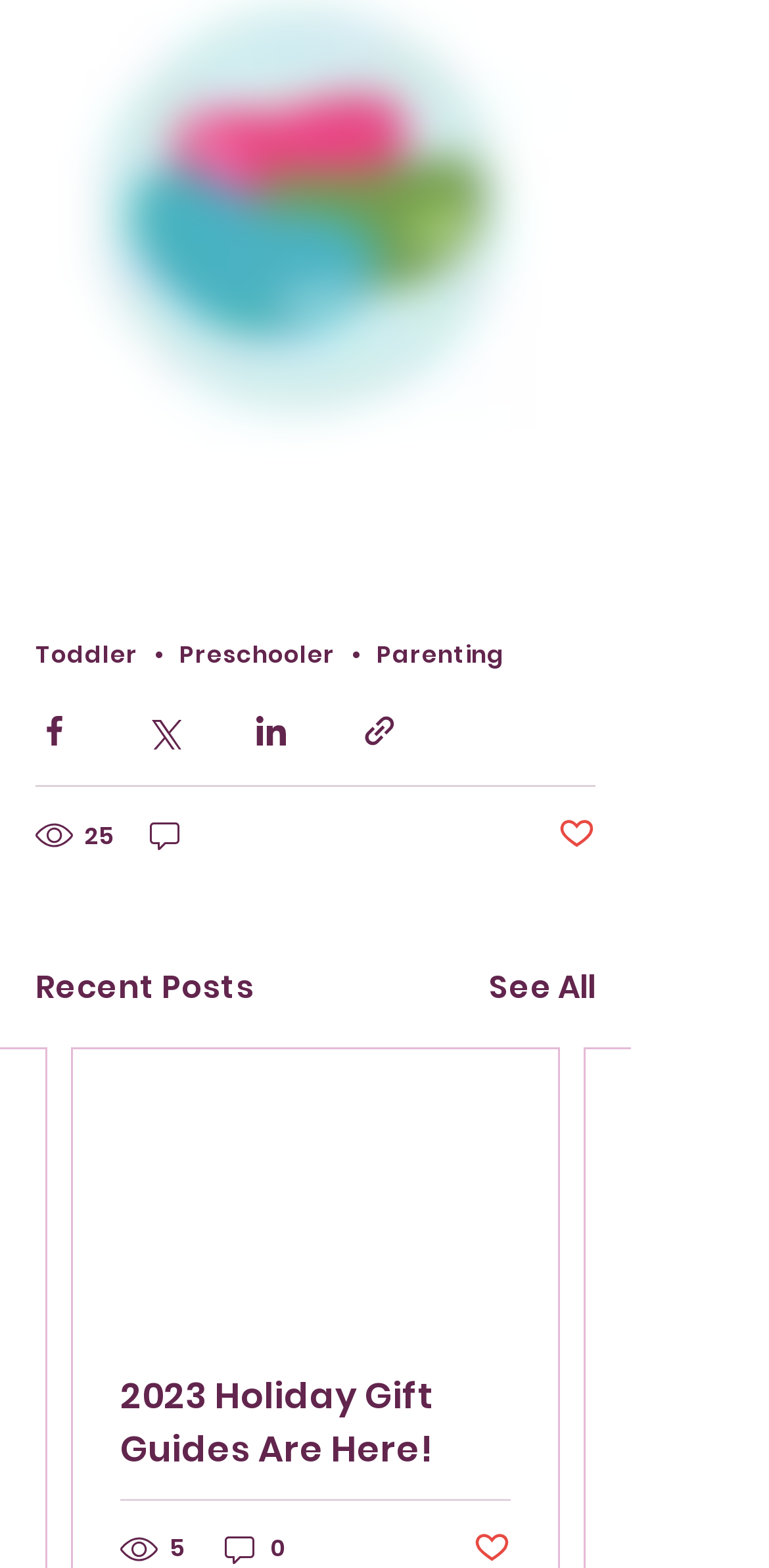Using the details in the image, give a detailed response to the question below:
How many comments does the first post have?

I looked at the text next to the first post, which says '0 comments', indicating that the post has no comments.